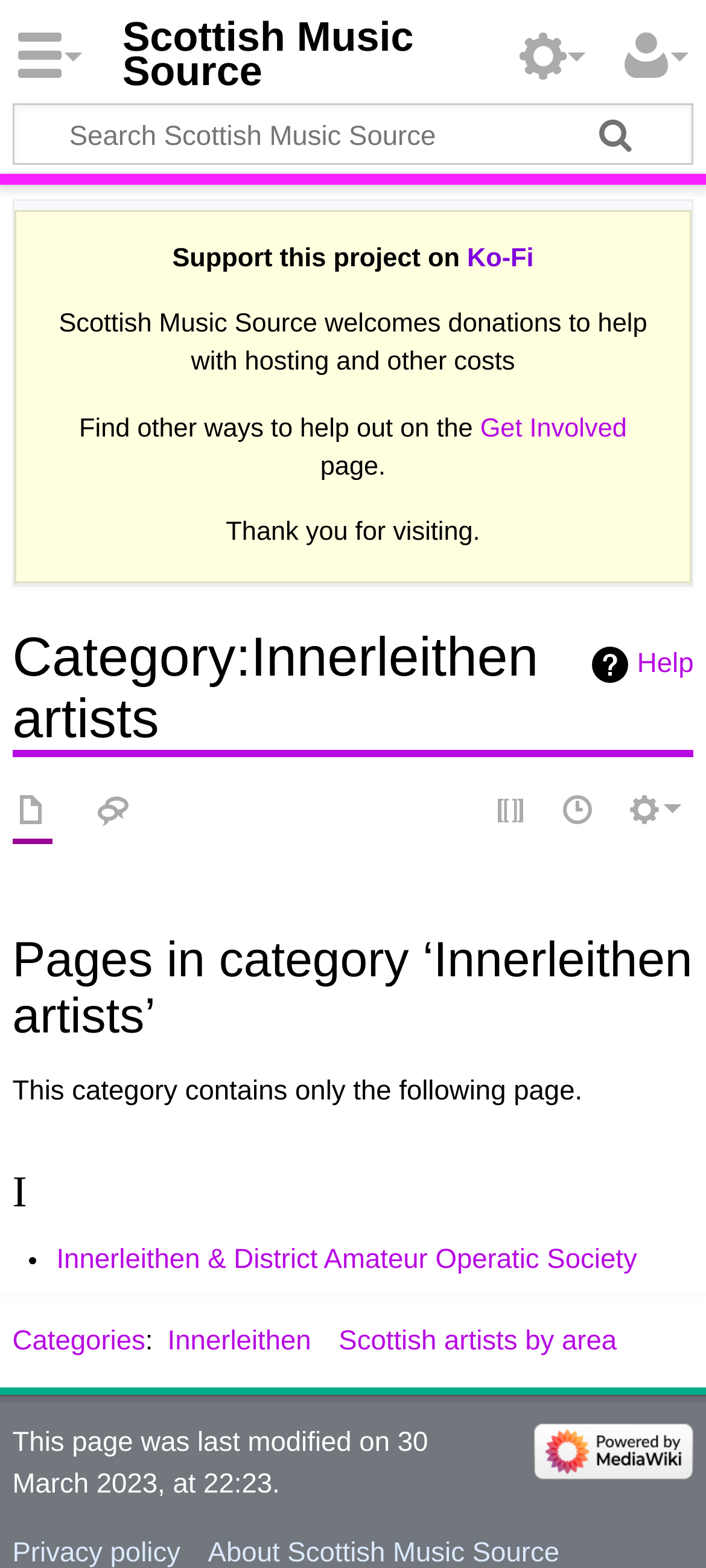Please locate the clickable area by providing the bounding box coordinates to follow this instruction: "Visit the Get Involved page".

[0.68, 0.264, 0.888, 0.282]